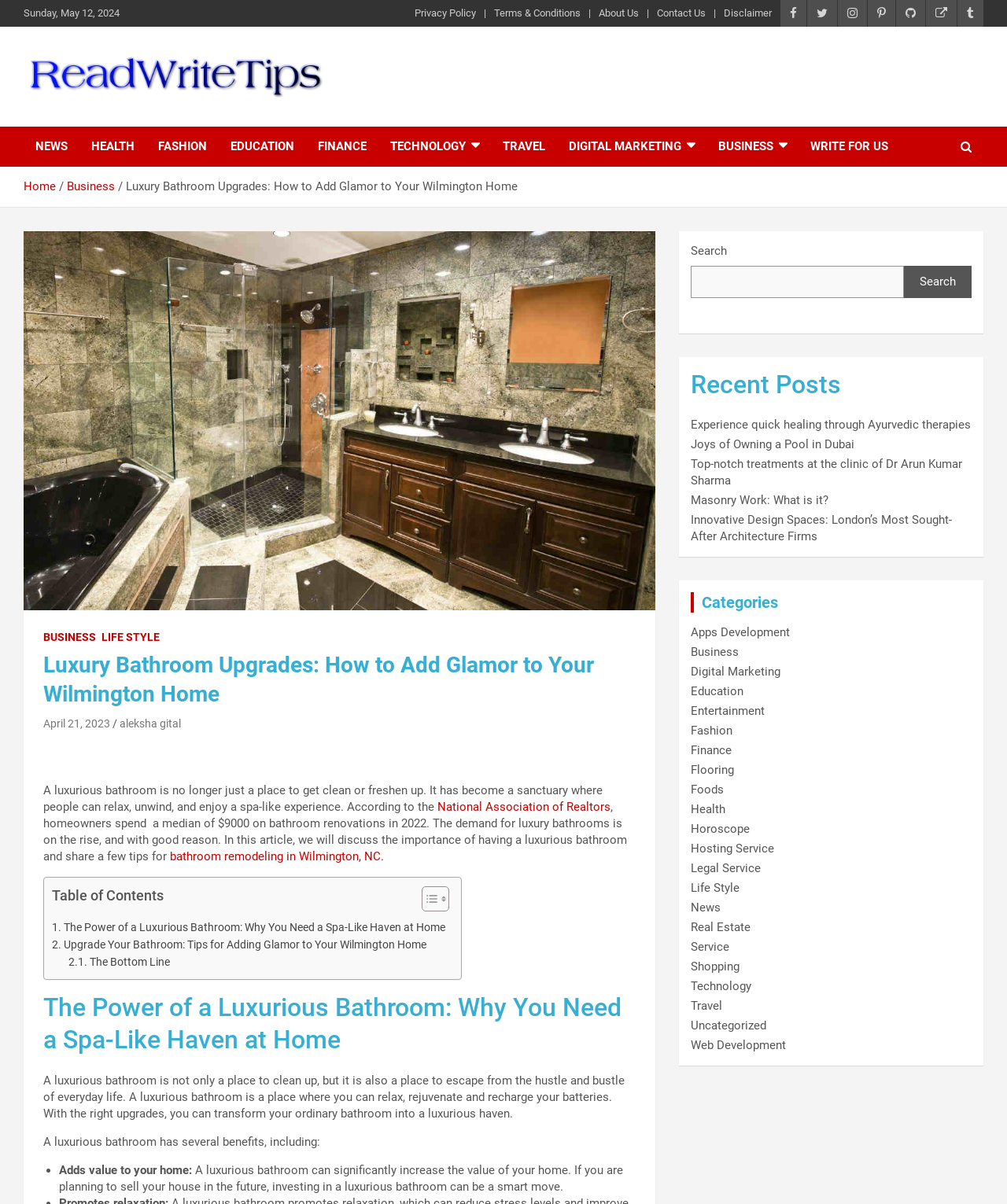Give a succinct answer to this question in a single word or phrase: 
What is one of the benefits of having a luxurious bathroom?

Adds value to your home